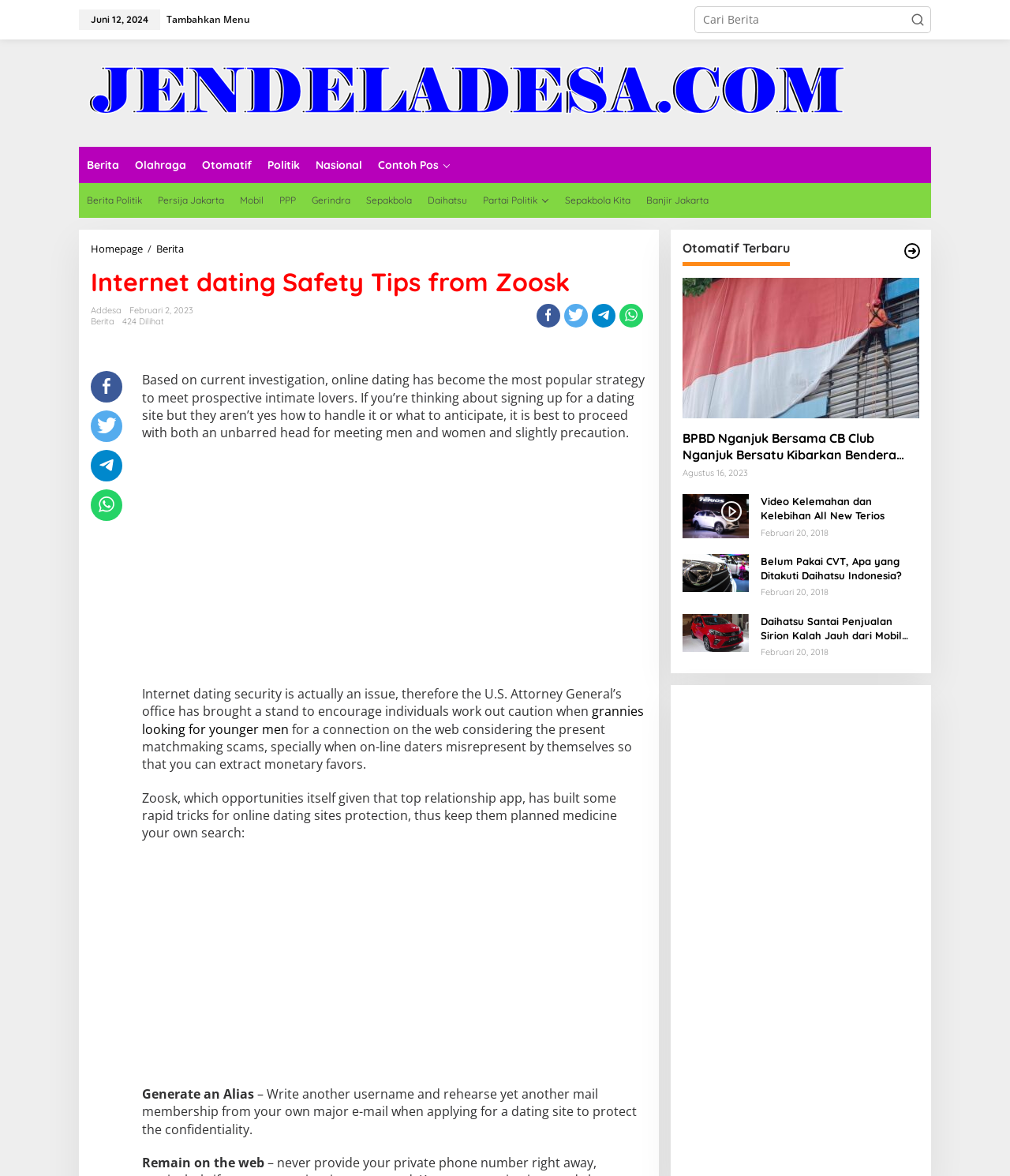Please determine the main heading text of this webpage.

Internet dating Safety Tips from Zoosk